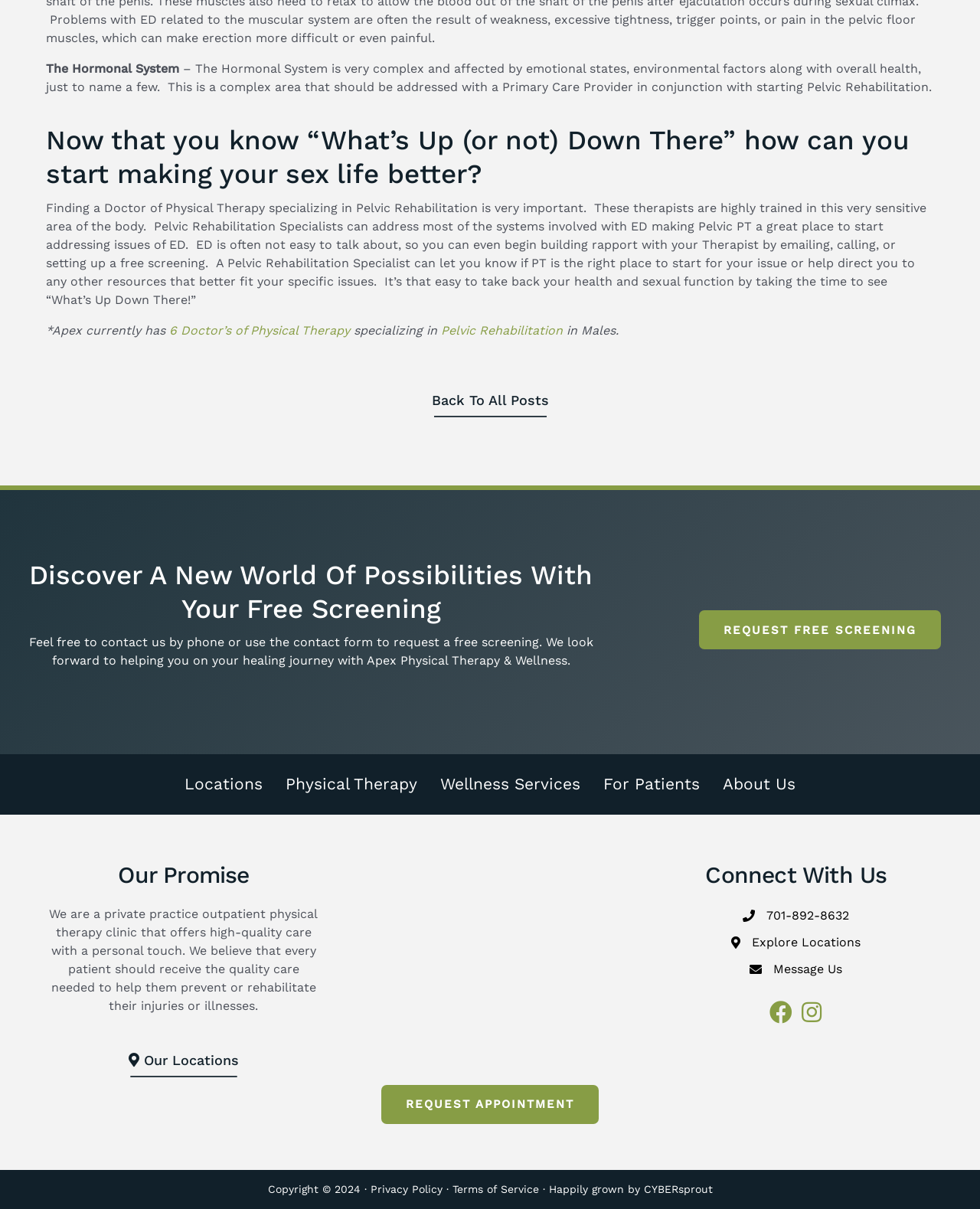Using the information in the image, could you please answer the following question in detail:
How many doctors of physical therapy are mentioned to be available at Apex?

The static text element mentions '6 Doctor’s of Physical Therapy' specializing in pelvic rehabilitation at Apex.